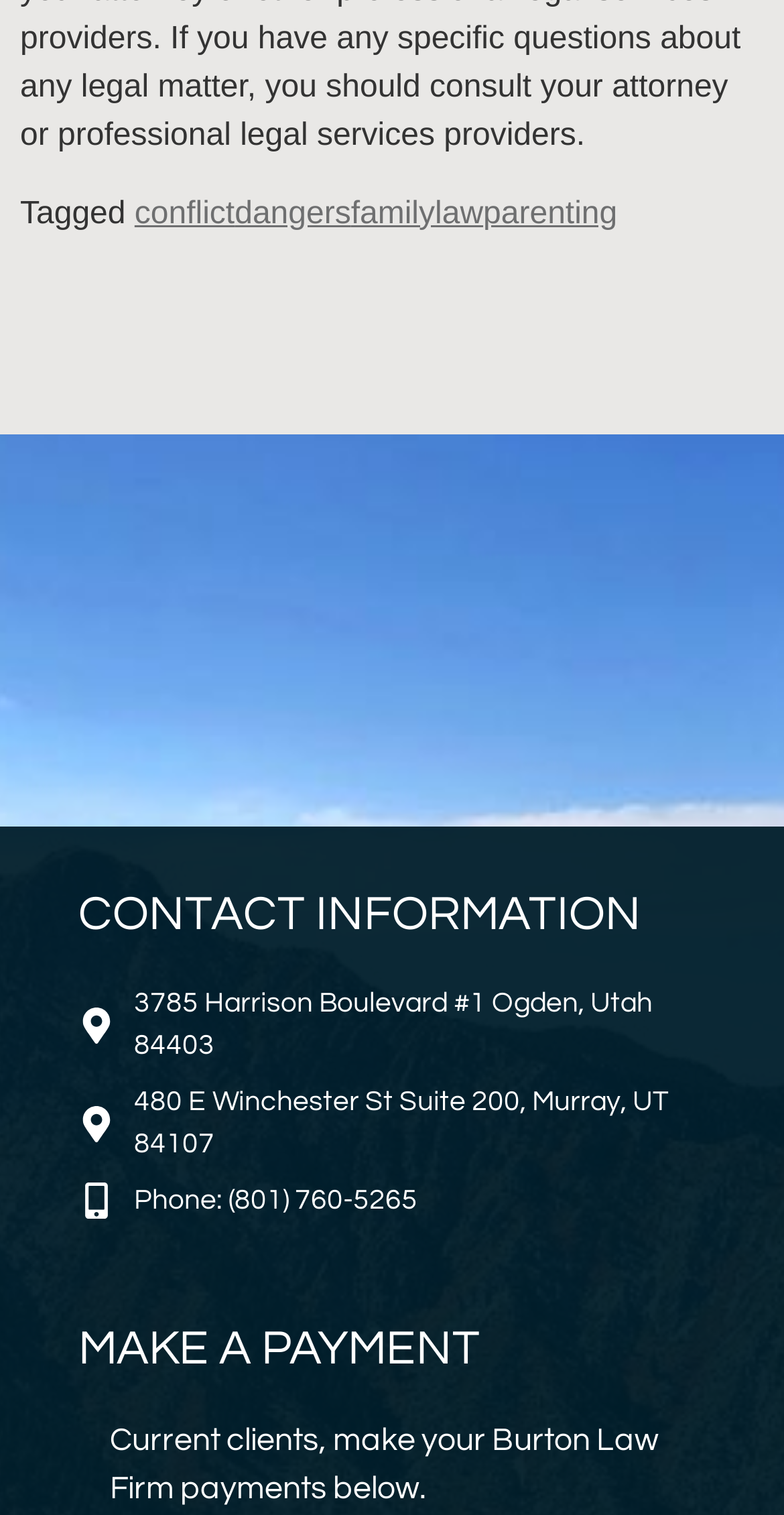Using the webpage screenshot, find the UI element described by Phone: (801) 393-1106. Provide the bounding box coordinates in the format (top-left x, top-left y, bottom-right x, bottom-right y), ensuring all values are floating point numbers between 0 and 1.

[0.1, 0.779, 0.9, 0.807]